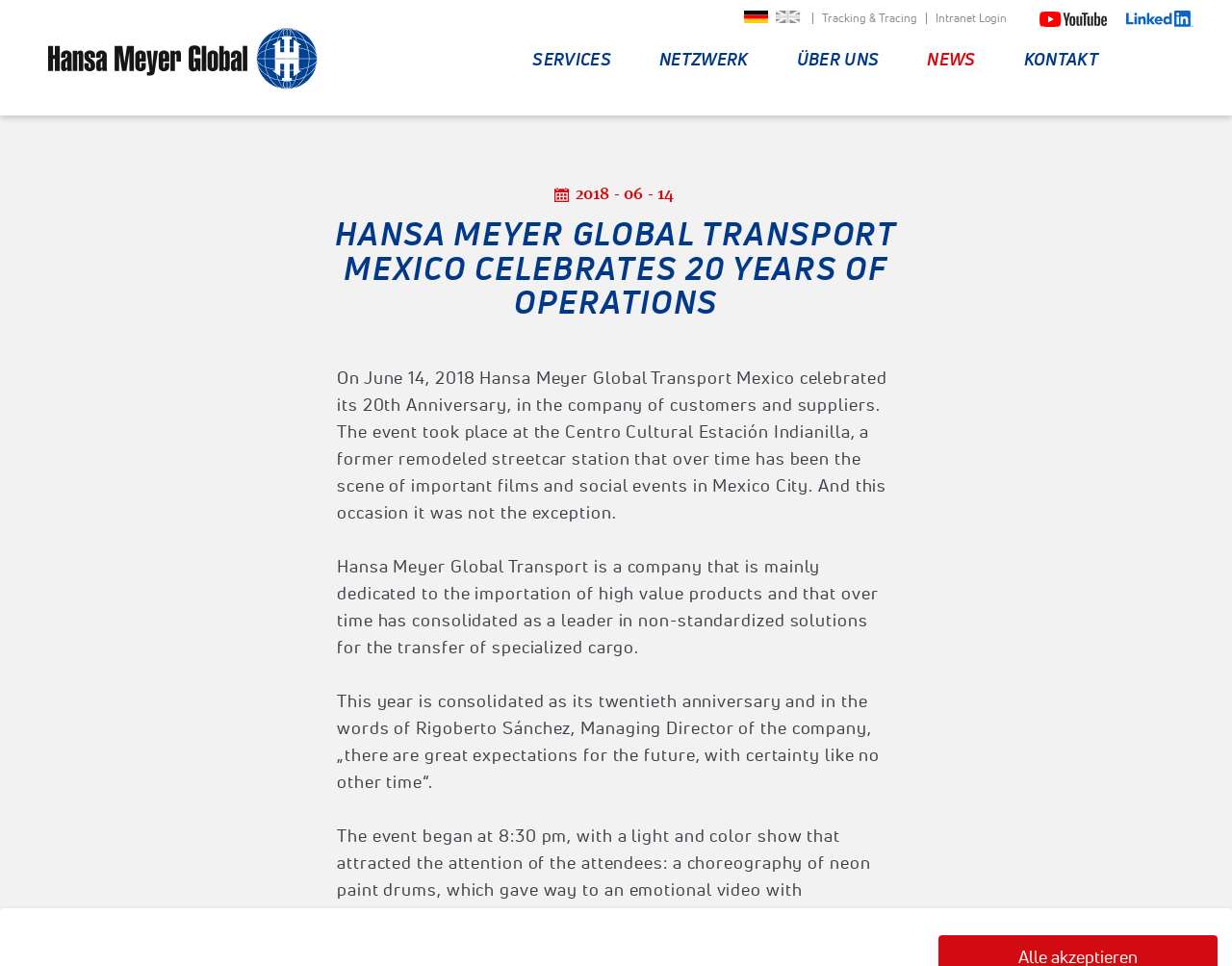Can you show the bounding box coordinates of the region to click on to complete the task described in the instruction: "Go to PROJECTS"?

[0.404, 0.143, 0.627, 0.176]